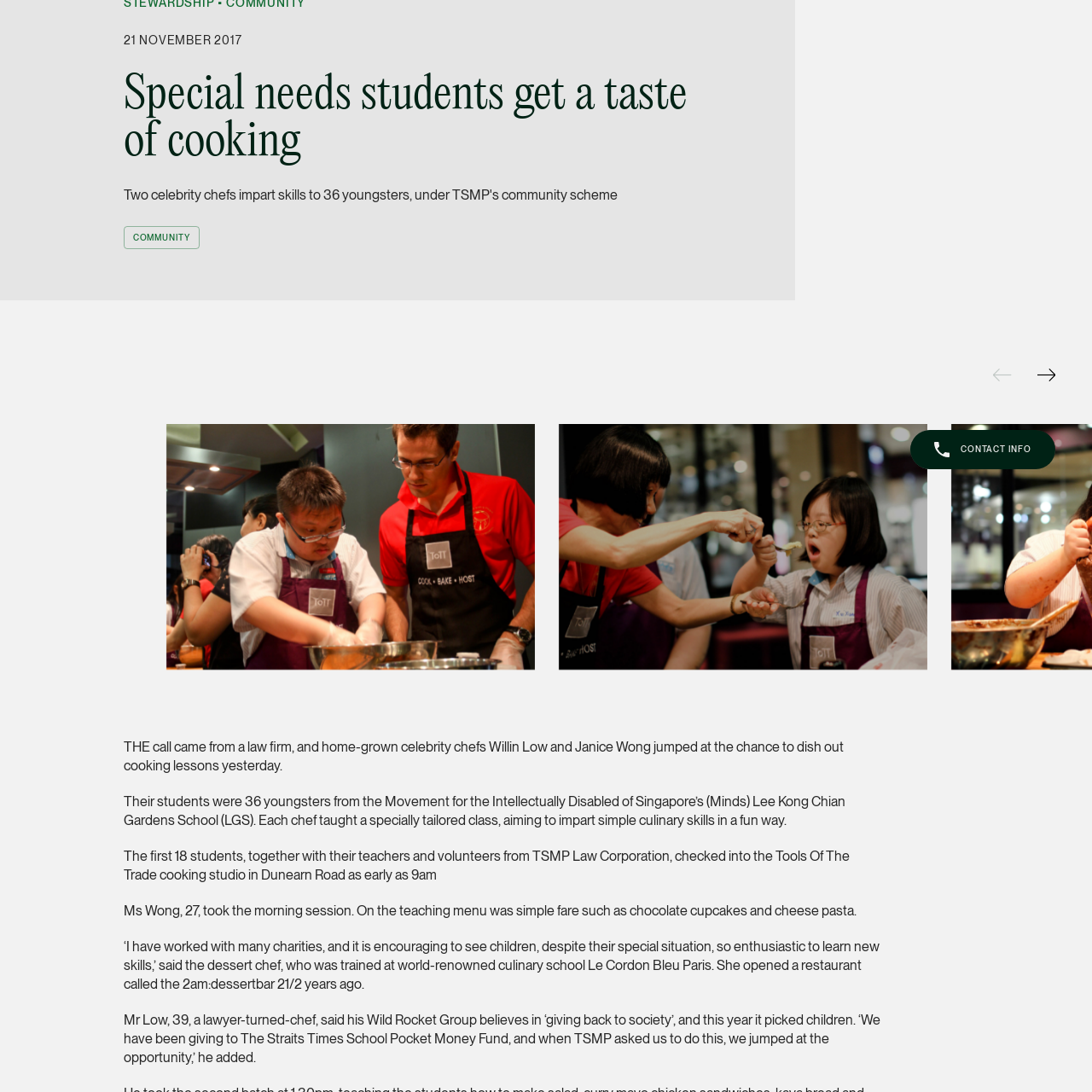Elaborate on the image contained within the red outline, providing as much detail as possible.

The image features a professional headshot of a person, likely associated with a law firm. Their name, "Ong Pei Ching," appears alongside the title "Partner" and the specialization "Litigation." This suggests they hold a senior role within the organization, emphasizing their expertise in legal matters. The overall branding and presentation imply a formal and corporate environment, reflecting the professionalism expected in the legal field. The headshot serves to introduce Ong Pei Ching to clients and associates, highlighting their position and ensuring recognition in a competitive industry.